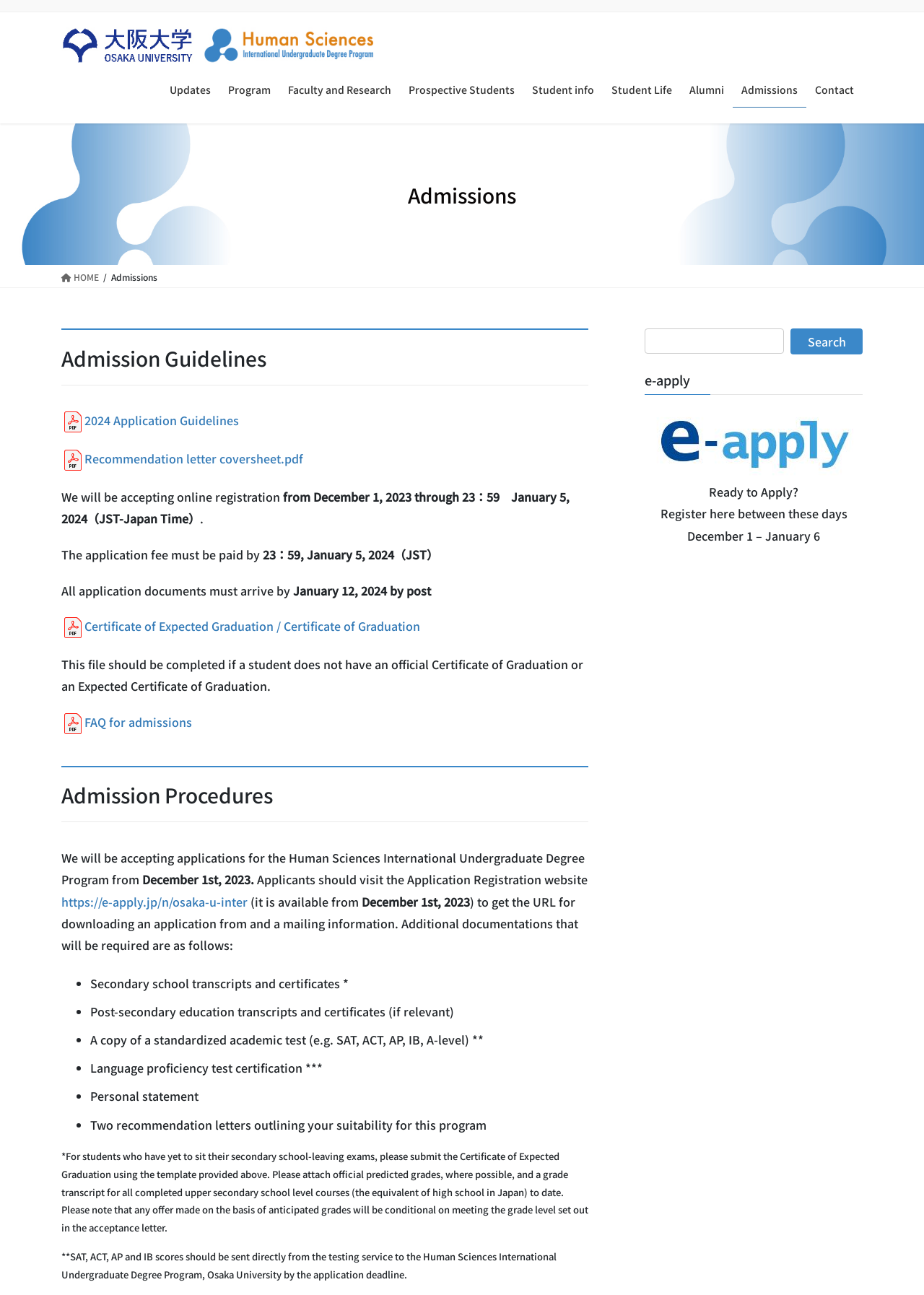Determine the bounding box coordinates of the element that should be clicked to execute the following command: "Search for something".

[0.698, 0.254, 0.849, 0.273]